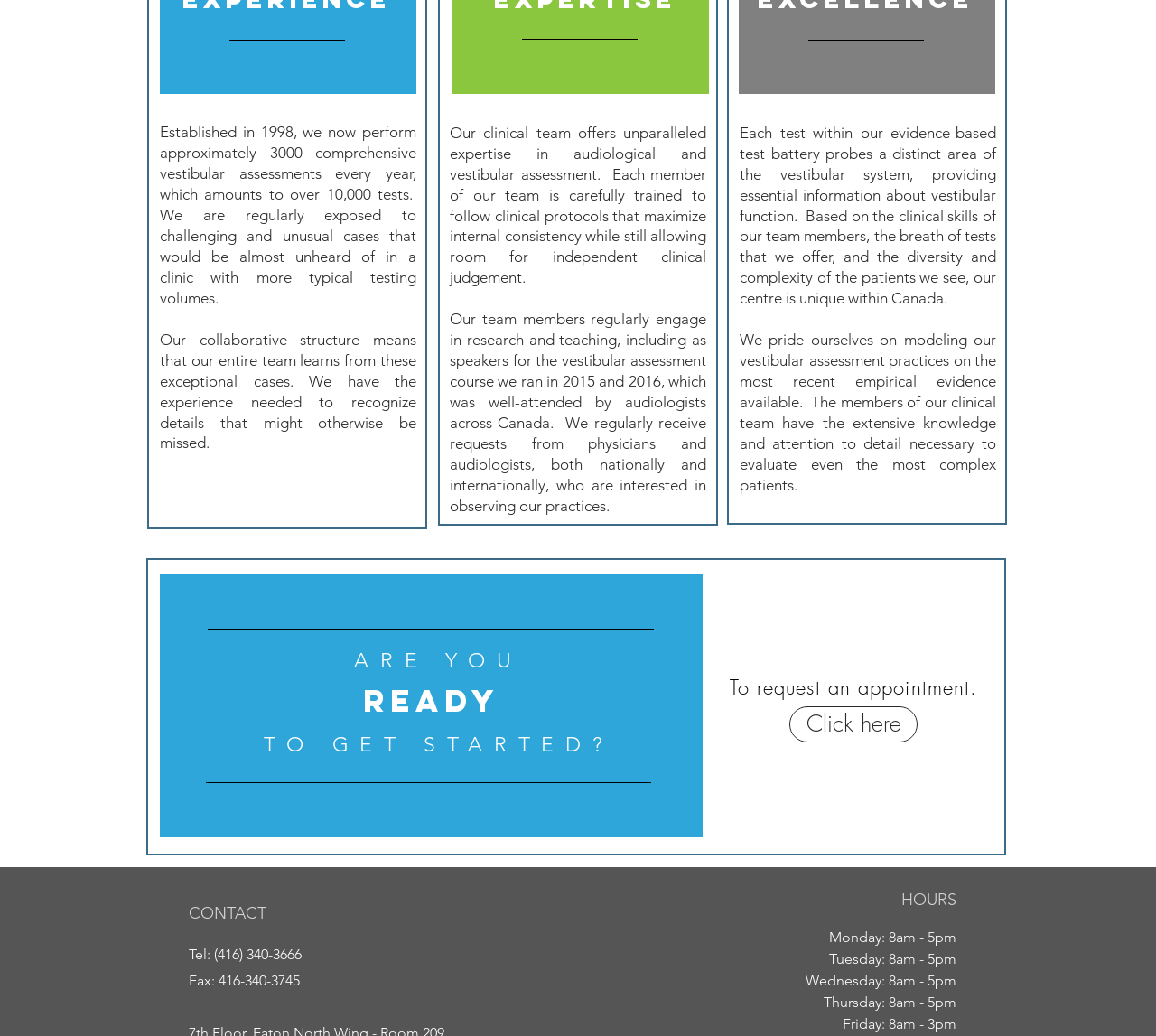Using a single word or phrase, answer the following question: 
How many tests are included in the evidence-based test battery?

Not specified